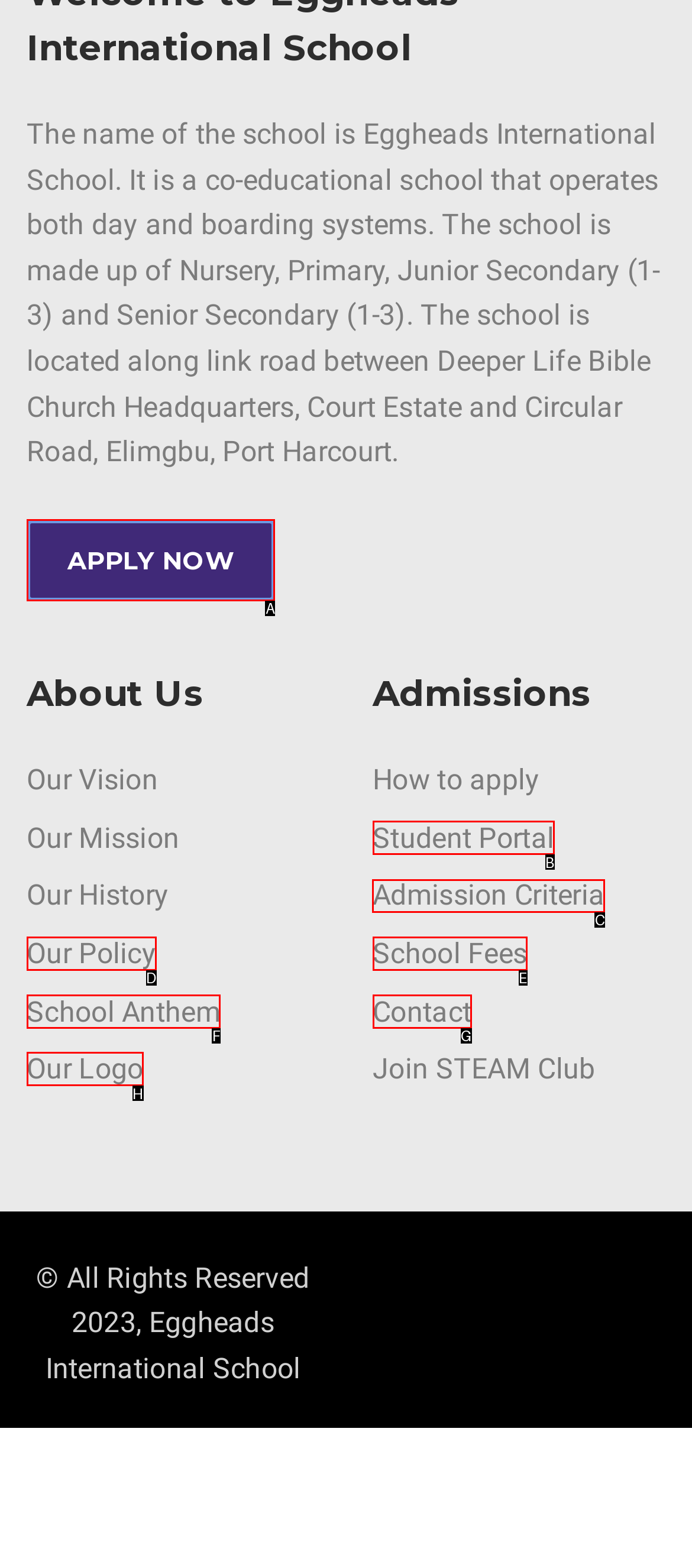Tell me which one HTML element you should click to complete the following task: Share on WhatsApp
Answer with the option's letter from the given choices directly.

None